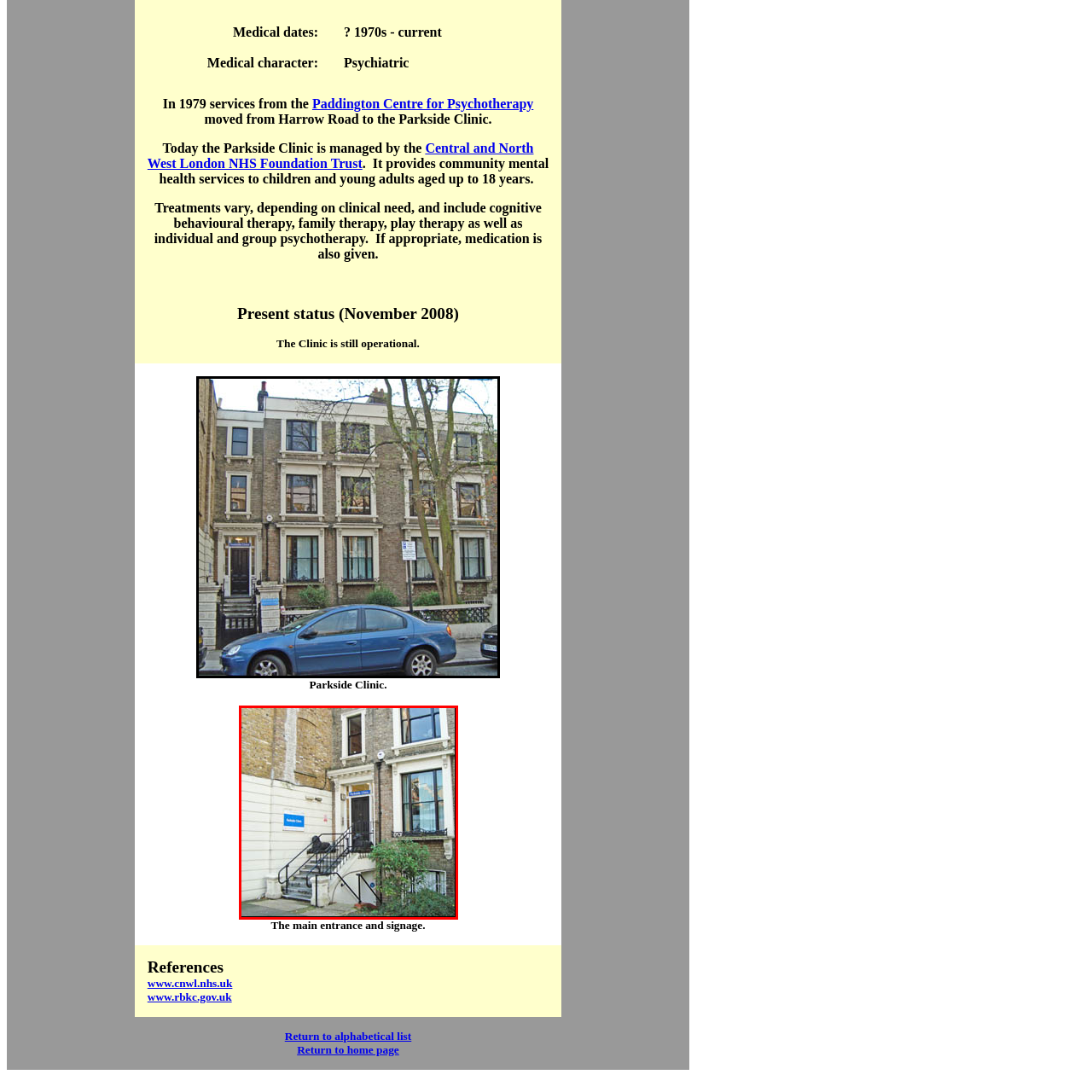View the part of the image surrounded by red, What is the age range of the children and young adults served by the clinic? Respond with a concise word or phrase.

Up to 18 years